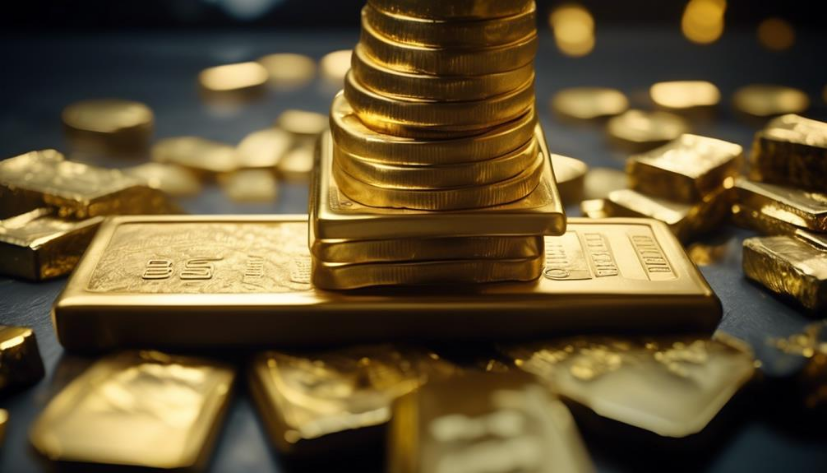What is the tone of the image?
Please use the image to provide a one-word or short phrase answer.

Luxurious